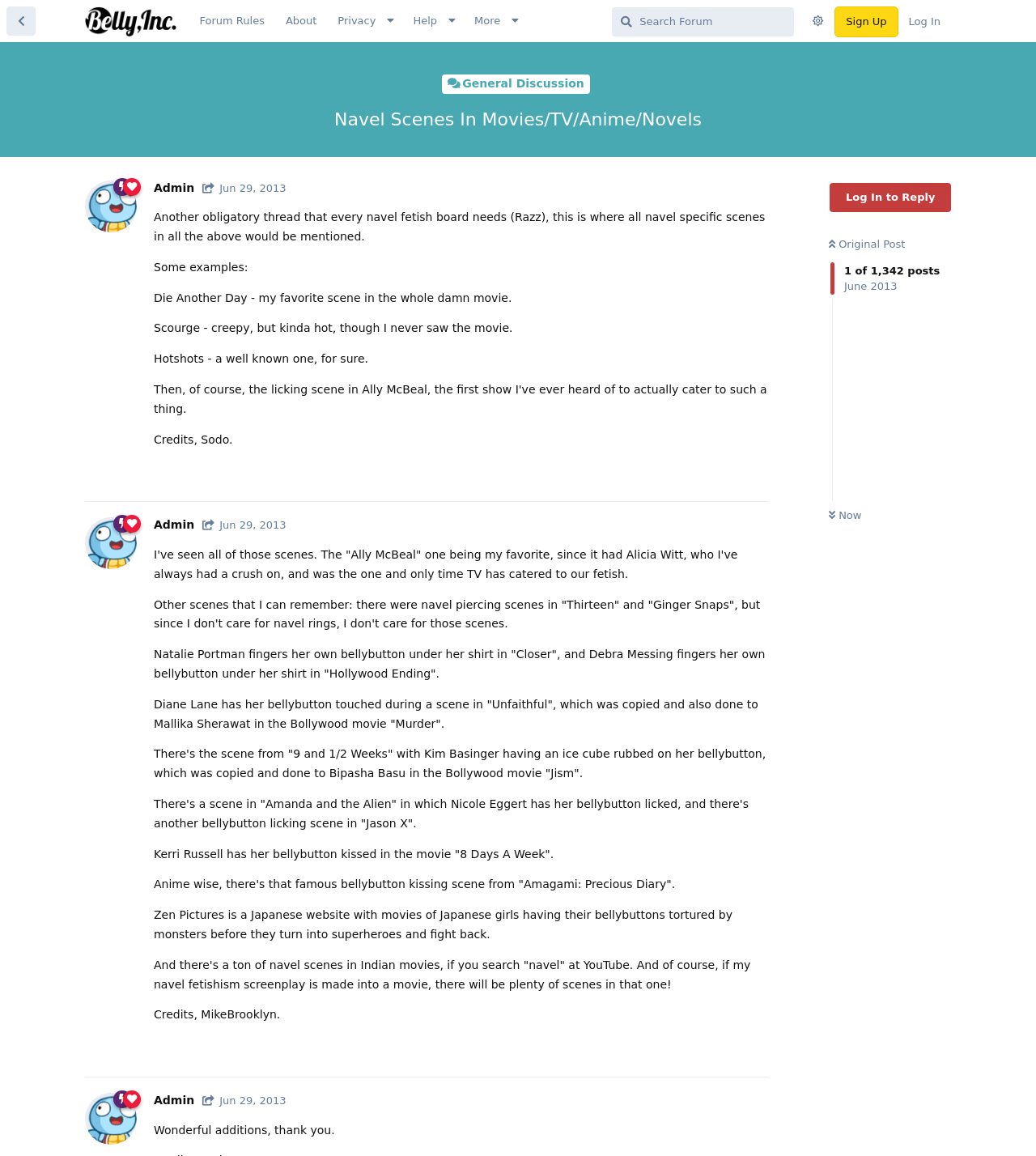Write a detailed summary of the webpage, including text, images, and layout.

This webpage is a forum discussion page from Belly, Inc., a website focused on celebrity news, publishing, health, and fitness. At the top of the page, there is a navigation bar with links to "Back to Discussion List", "Belly, Inc. | Celebrity, News Publishing, Health and Fitness", "Forum Rules", "About", and buttons for "Privacy", "Help", and "More". On the right side of the navigation bar, there is a search box labeled "Search Forum".

Below the navigation bar, there is a header section with a link to "General Discussion" and a heading that reads "Navel Scenes In Movies/TV/Anime/Novels". 

The main content of the page is a discussion thread with multiple posts. Each post has a heading with the username "Admin" and a timestamp. The posts contain text discussing navel scenes in various movies, TV shows, anime, and novels. The text includes descriptions of specific scenes, such as a scene from "Die Another Day" and a scene from "Ally McBeal". There are also mentions of navel piercing scenes in "Thirteen" and "Ginger Snaps", and other scenes from various movies and TV shows.

Between the posts, there are buttons labeled "Reply" and "Log In to Reply". At the bottom of the page, there is a link to "Original Post" and some statistics about the number of posts and views.

Overall, this webpage appears to be a discussion forum focused on navel fetishism, with users sharing and discussing their favorite scenes from movies, TV shows, anime, and novels.